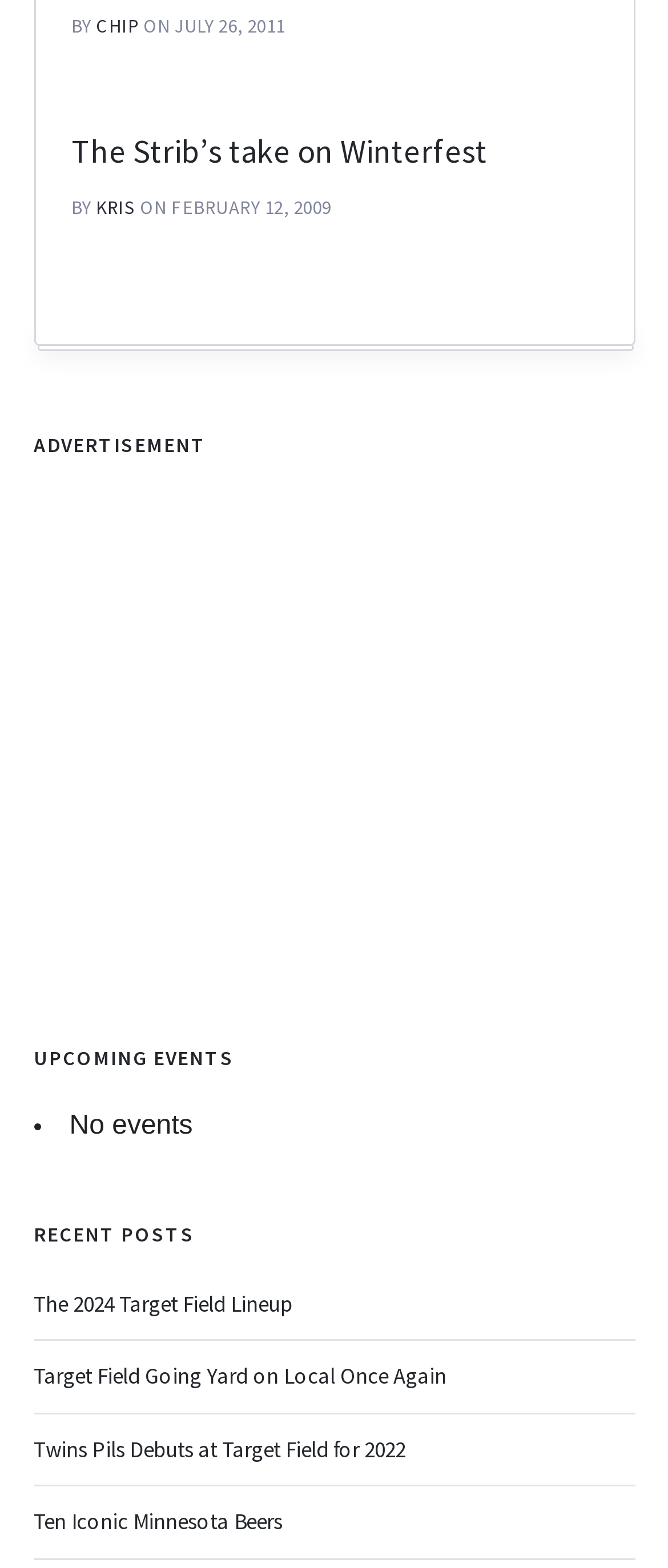Please identify the bounding box coordinates of the element's region that I should click in order to complete the following instruction: "check upcoming events". The bounding box coordinates consist of four float numbers between 0 and 1, i.e., [left, top, right, bottom].

[0.05, 0.667, 0.95, 0.686]